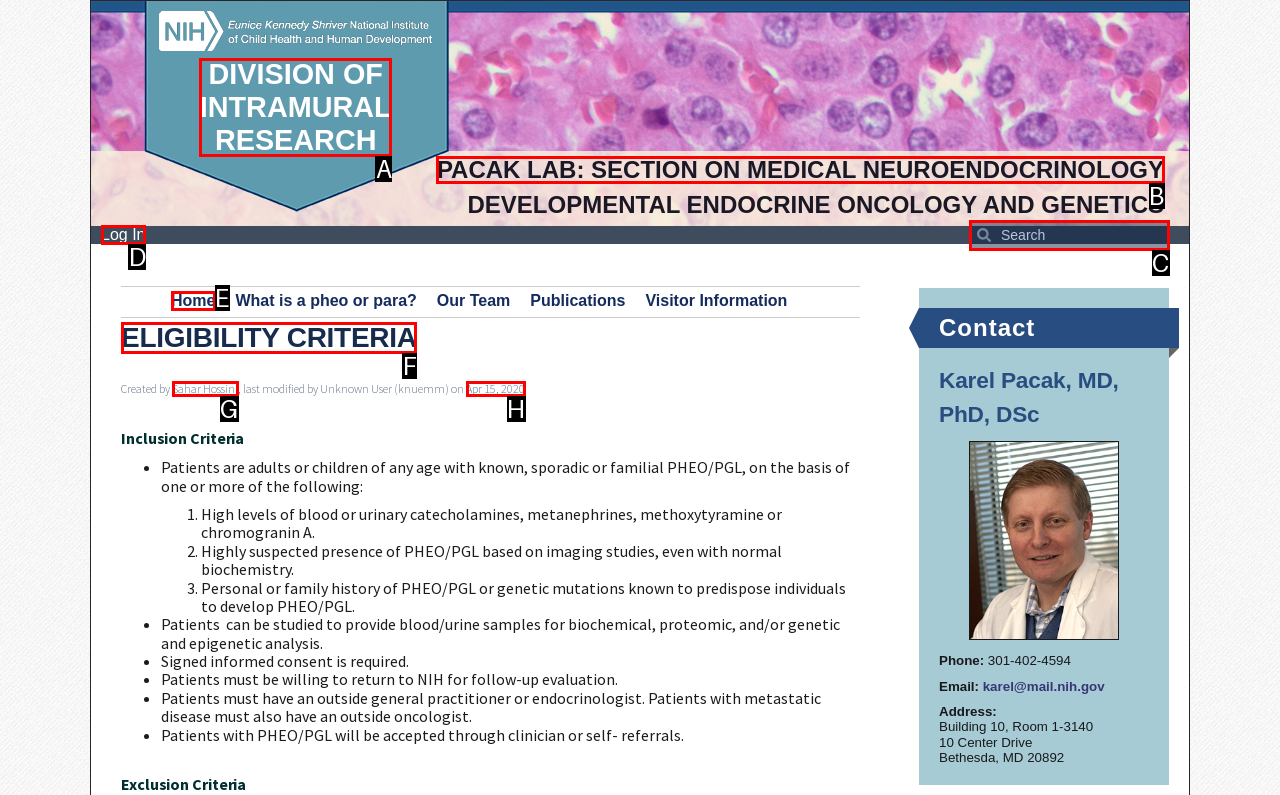Choose the HTML element that should be clicked to accomplish the task: Log in to the system. Answer with the letter of the chosen option.

D